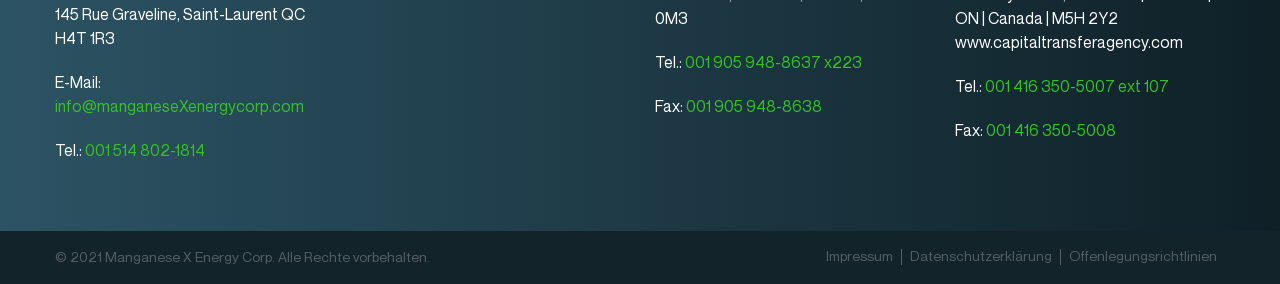Highlight the bounding box coordinates of the element you need to click to perform the following instruction: "View the 'Bedroom Furniture King Size Bedroom Set' product."

None